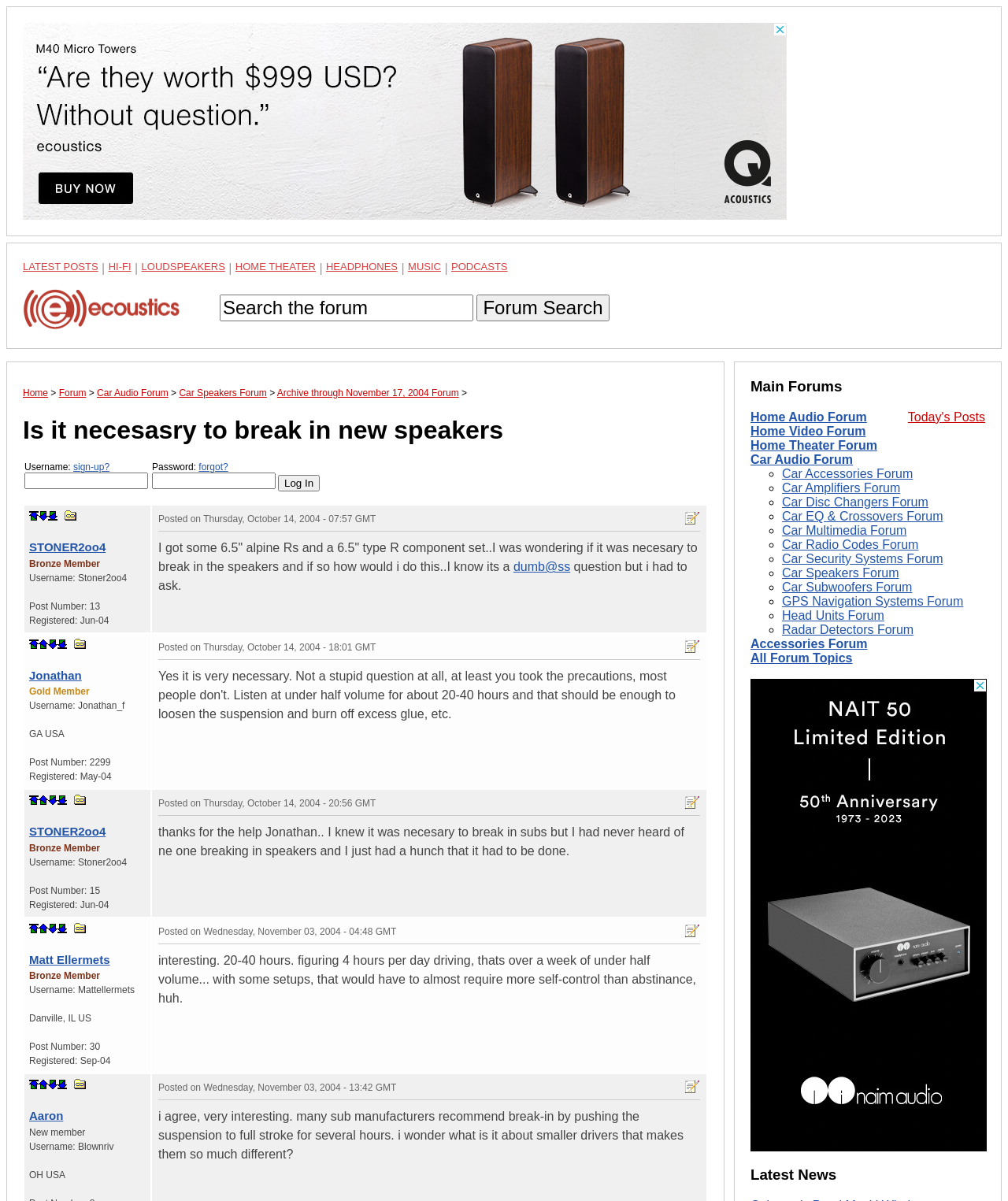What is the post number of the response from Jonathan?
Please respond to the question thoroughly and include all relevant details.

The post number of the response from Jonathan can be found by looking at the information provided about the post, which includes the post number '2299'. This information is located below the username and above the post content.